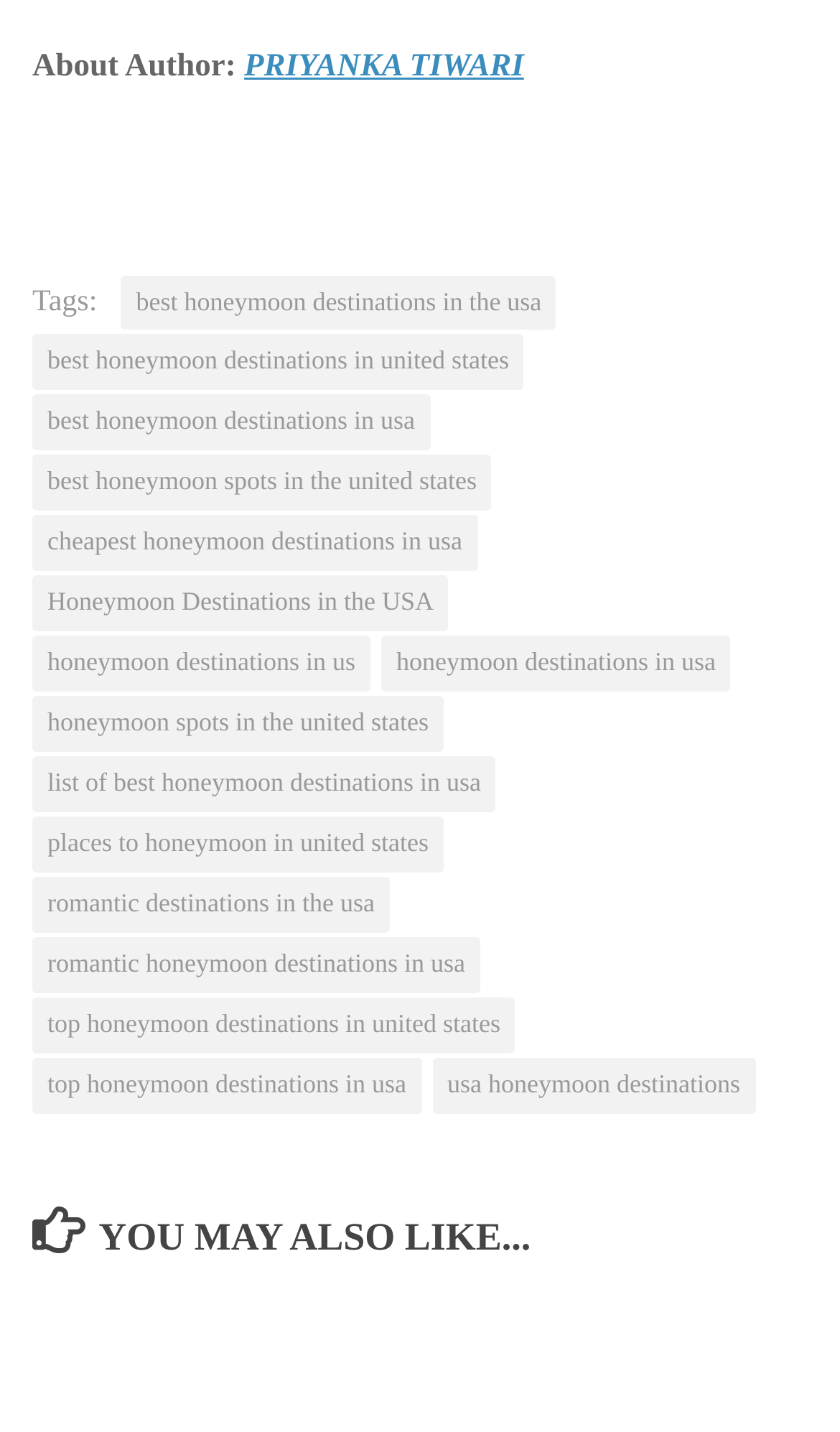Determine the bounding box coordinates of the clickable area required to perform the following instruction: "Click on the author's name". The coordinates should be represented as four float numbers between 0 and 1: [left, top, right, bottom].

[0.291, 0.034, 0.624, 0.058]